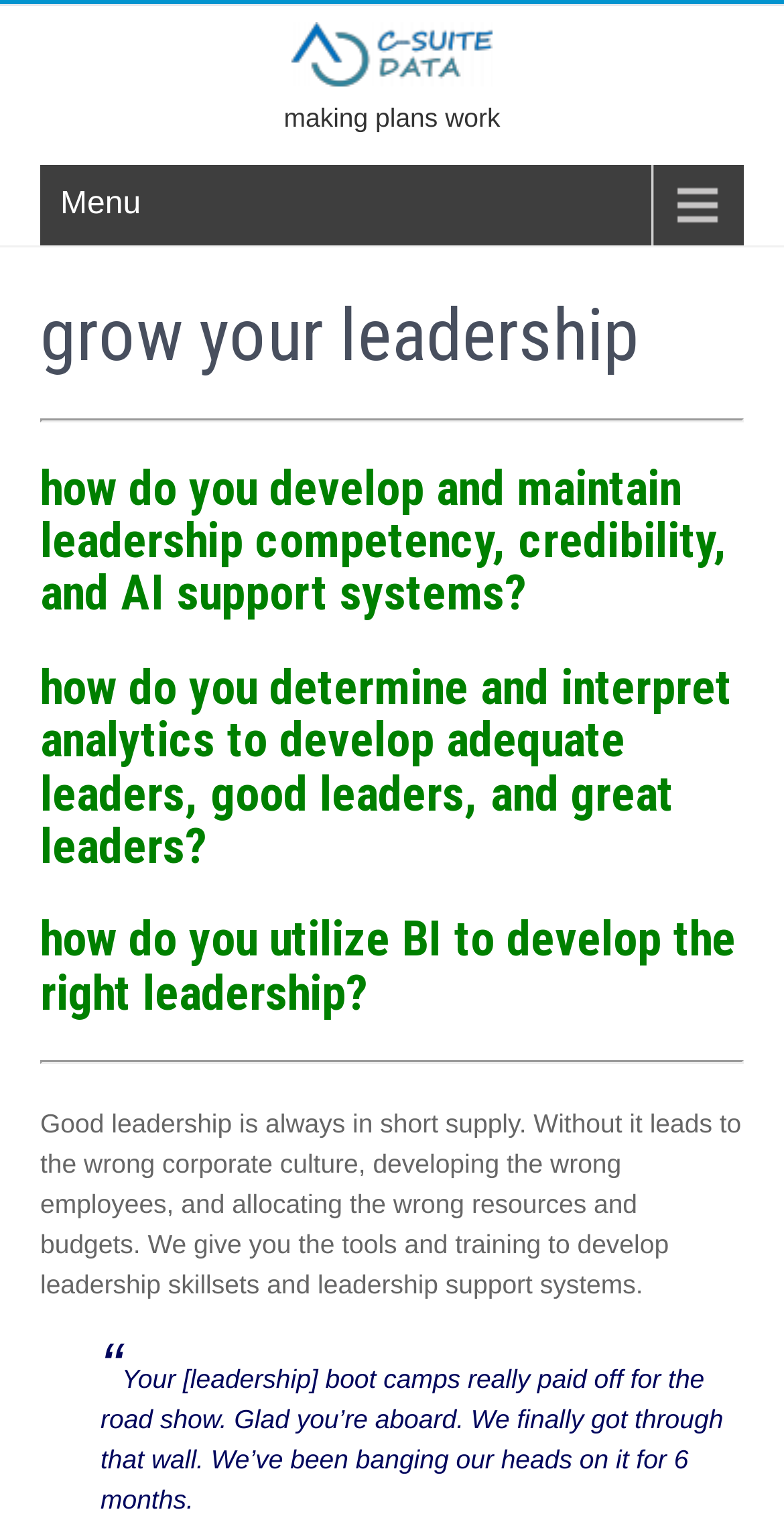Identify and provide the main heading of the webpage.

grow your leadership